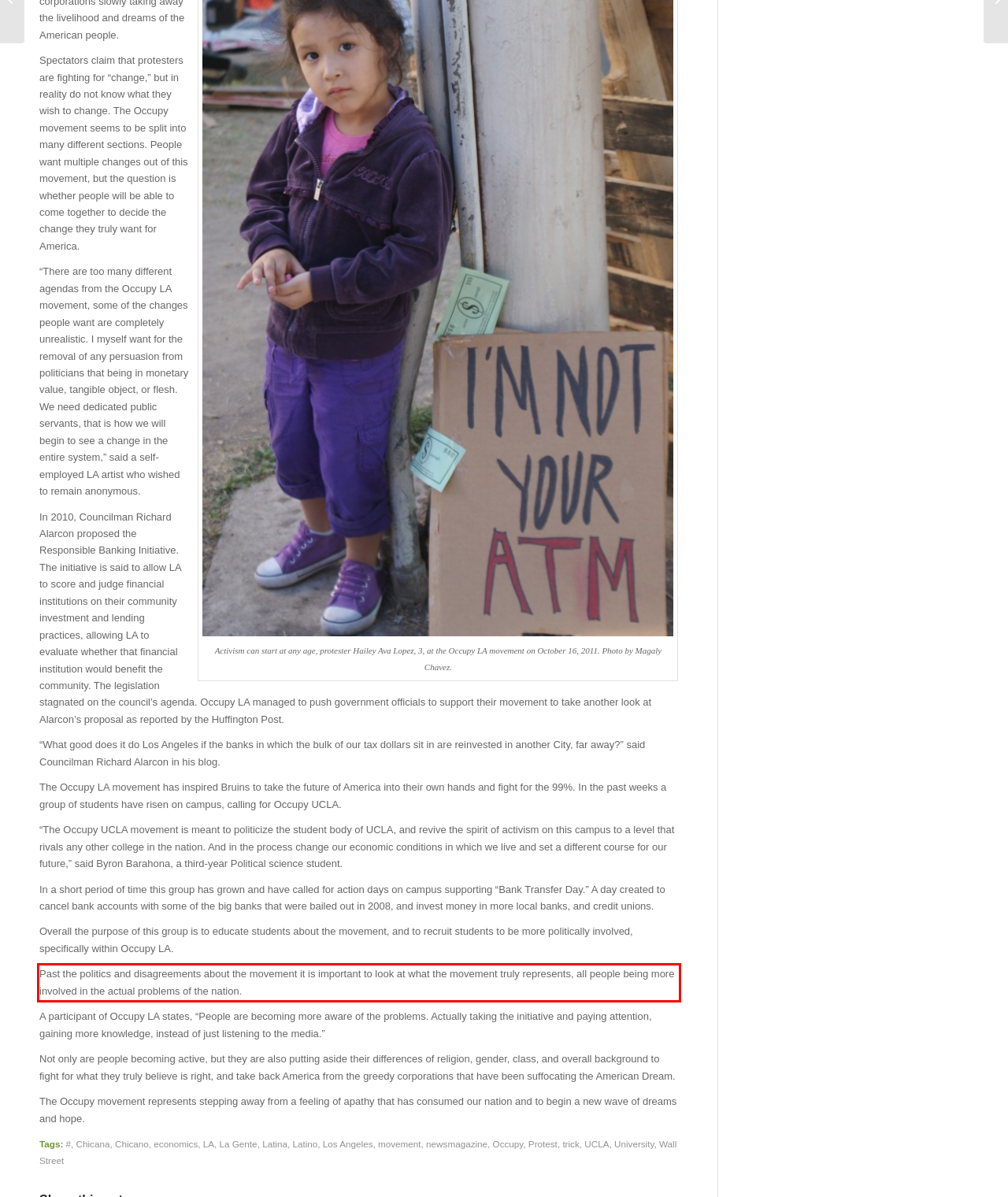Please look at the screenshot provided and find the red bounding box. Extract the text content contained within this bounding box.

Past the politics and disagreements about the movement it is important to look at what the movement truly represents, all people being more involved in the actual problems of the nation.